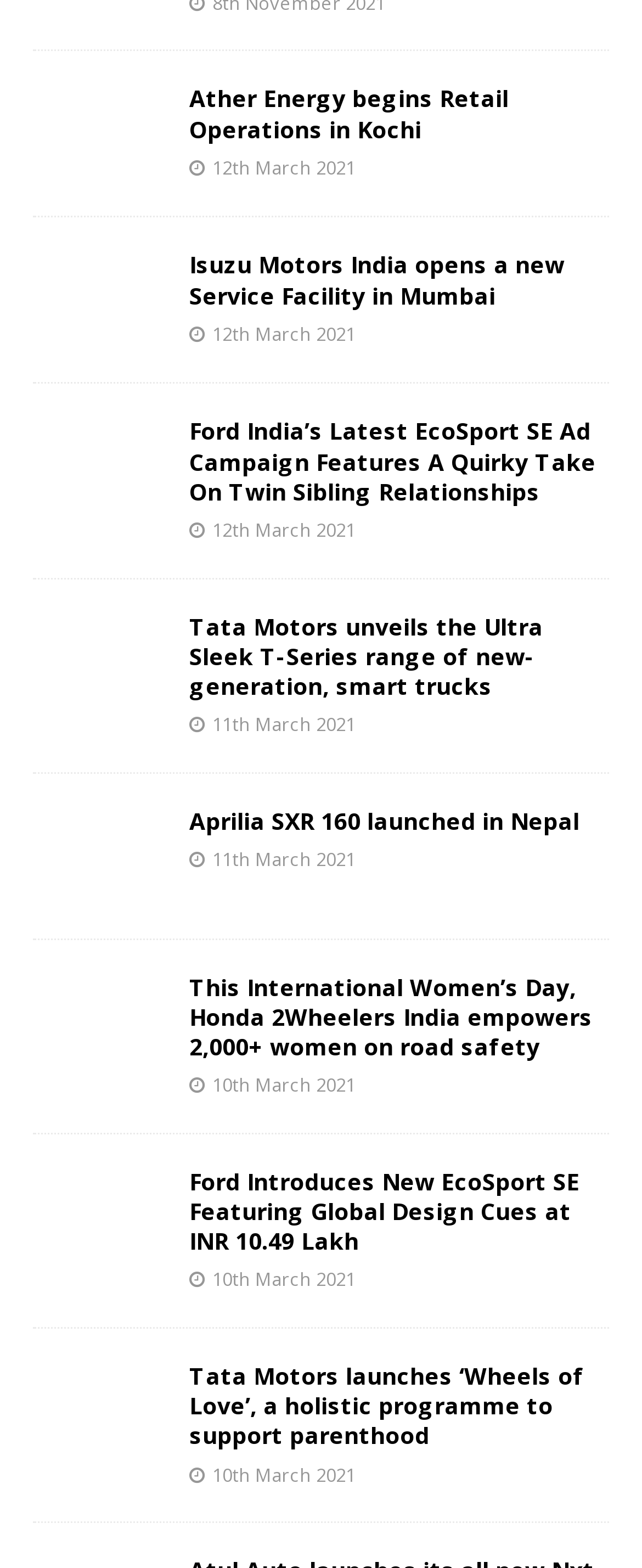Provide a short, one-word or phrase answer to the question below:
Which company is mentioned in the first news article?

Ather Energy